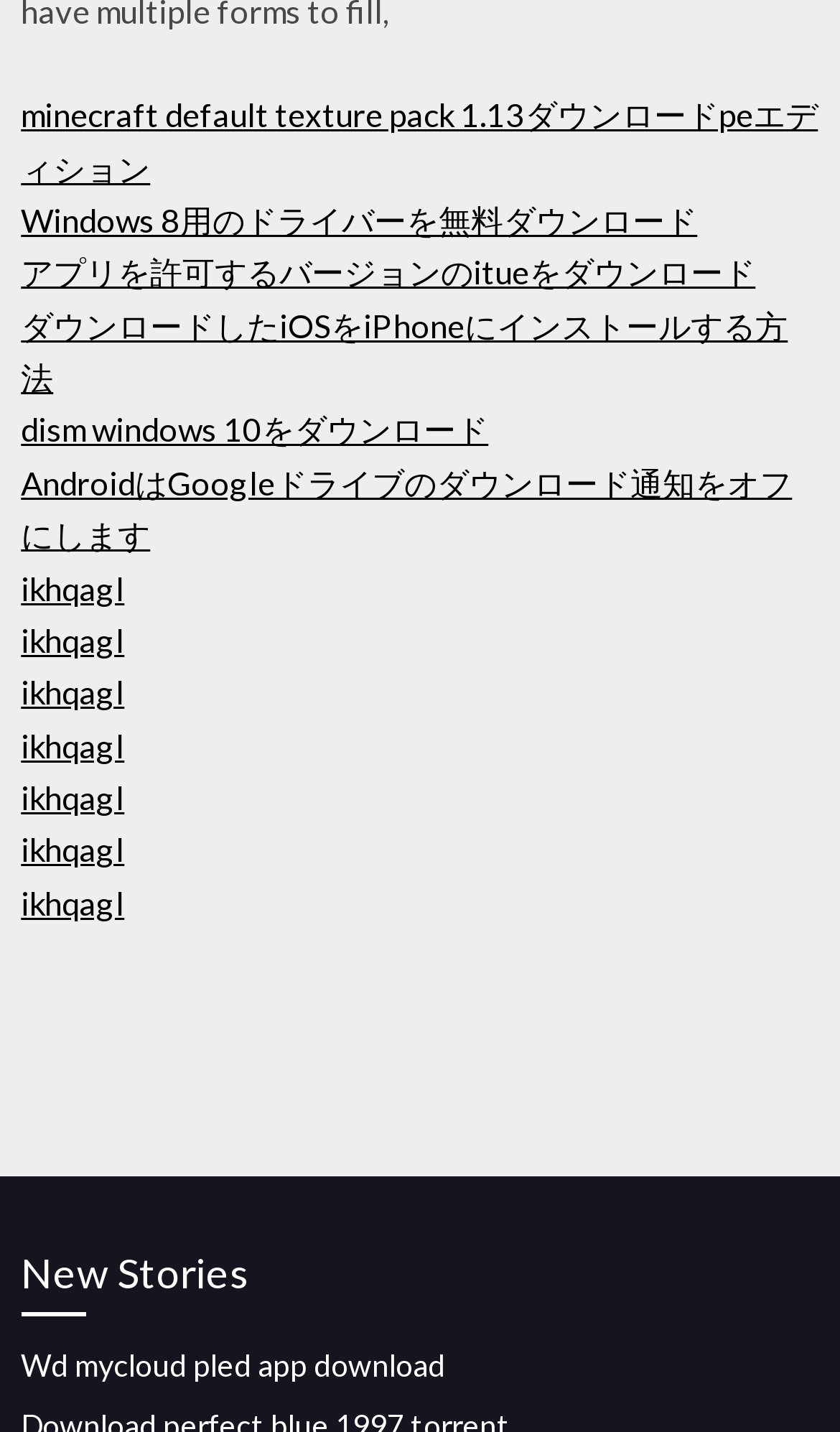Using the description "ikhqagl", locate and provide the bounding box of the UI element.

[0.025, 0.47, 0.148, 0.497]